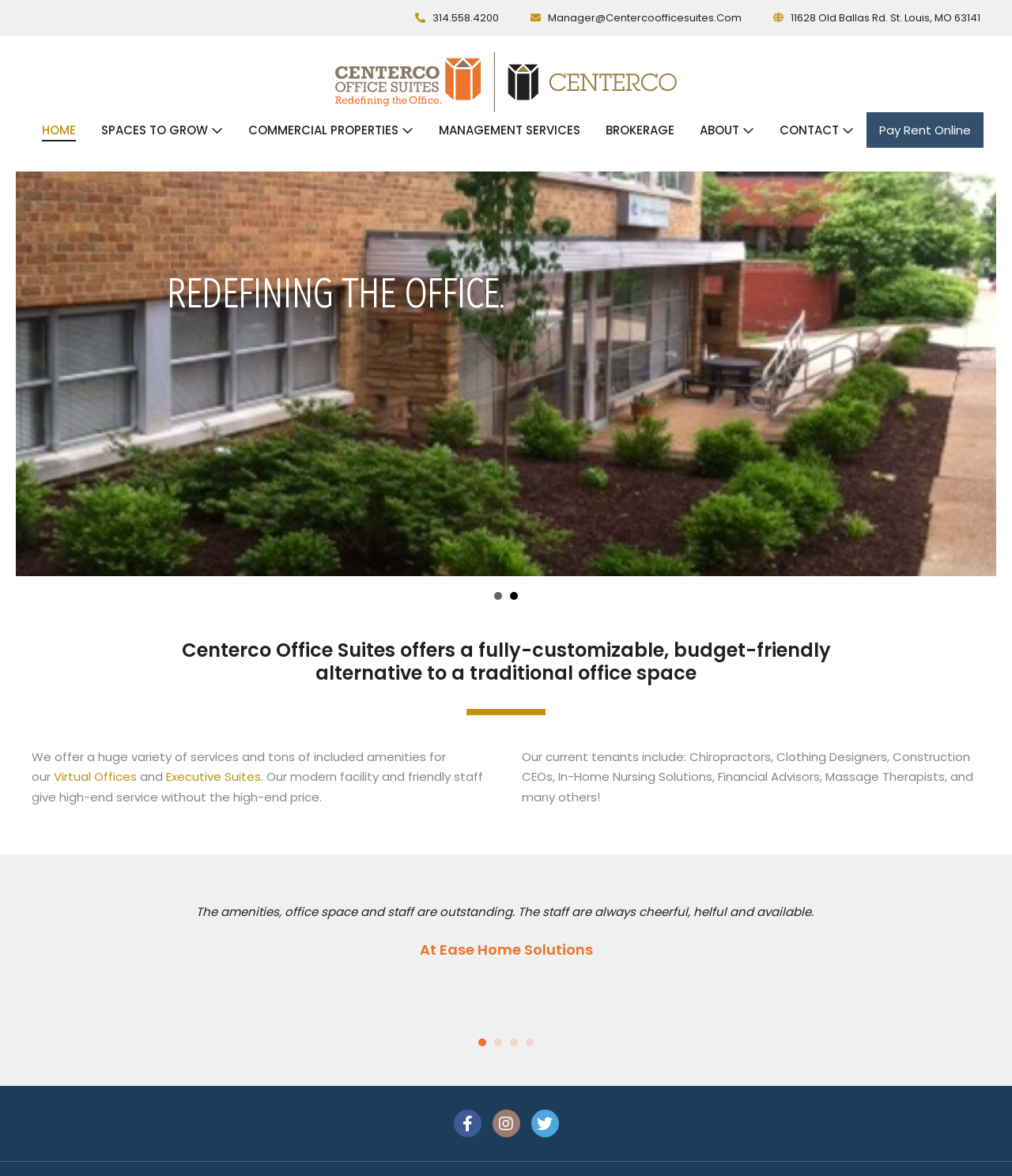Write a detailed summary of the webpage, including text, images, and layout.

The webpage is about Centerco Office Suites, an office space provider. At the top, there are three links with contact information: a phone number, an email address, and a physical address. Below these links, there is a logo of Centerco Office Suites, which is an image with a link to the homepage.

To the right of the logo, there is a navigation menu with eight links: HOME, SPACES TO GROW, COMMERCIAL PROPERTIES, MANAGEMENT SERVICES, BROKERAGE, ABOUT, CONTACT, and Pay Rent Online.

The main content of the webpage is divided into two sections. The first section has a heading that summarizes the benefits of Centerco Office Suites, which is a fully-customizable and budget-friendly alternative to traditional office space. Below the heading, there is a paragraph of text that describes the services and amenities offered, including Virtual Offices and Executive Suites.

The second section lists the types of current tenants, including Chiropractors, Clothing Designers, and Financial Advisors, among others. Below this list, there is a section with four links, likely pagination links.

Throughout the webpage, there are several links and buttons, but the overall layout is organized and easy to navigate.